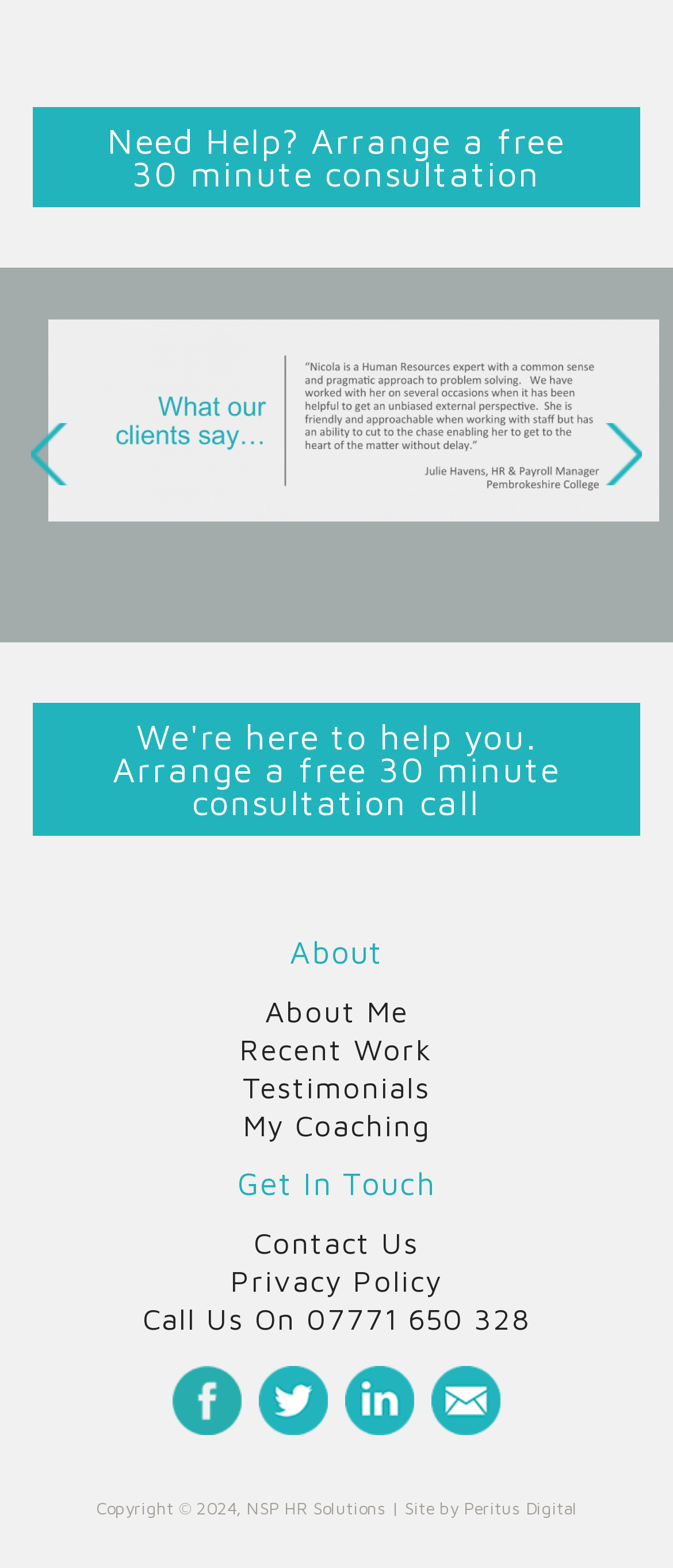What is the name of the company that developed the website?
Based on the image, respond with a single word or phrase.

Peritus Digital